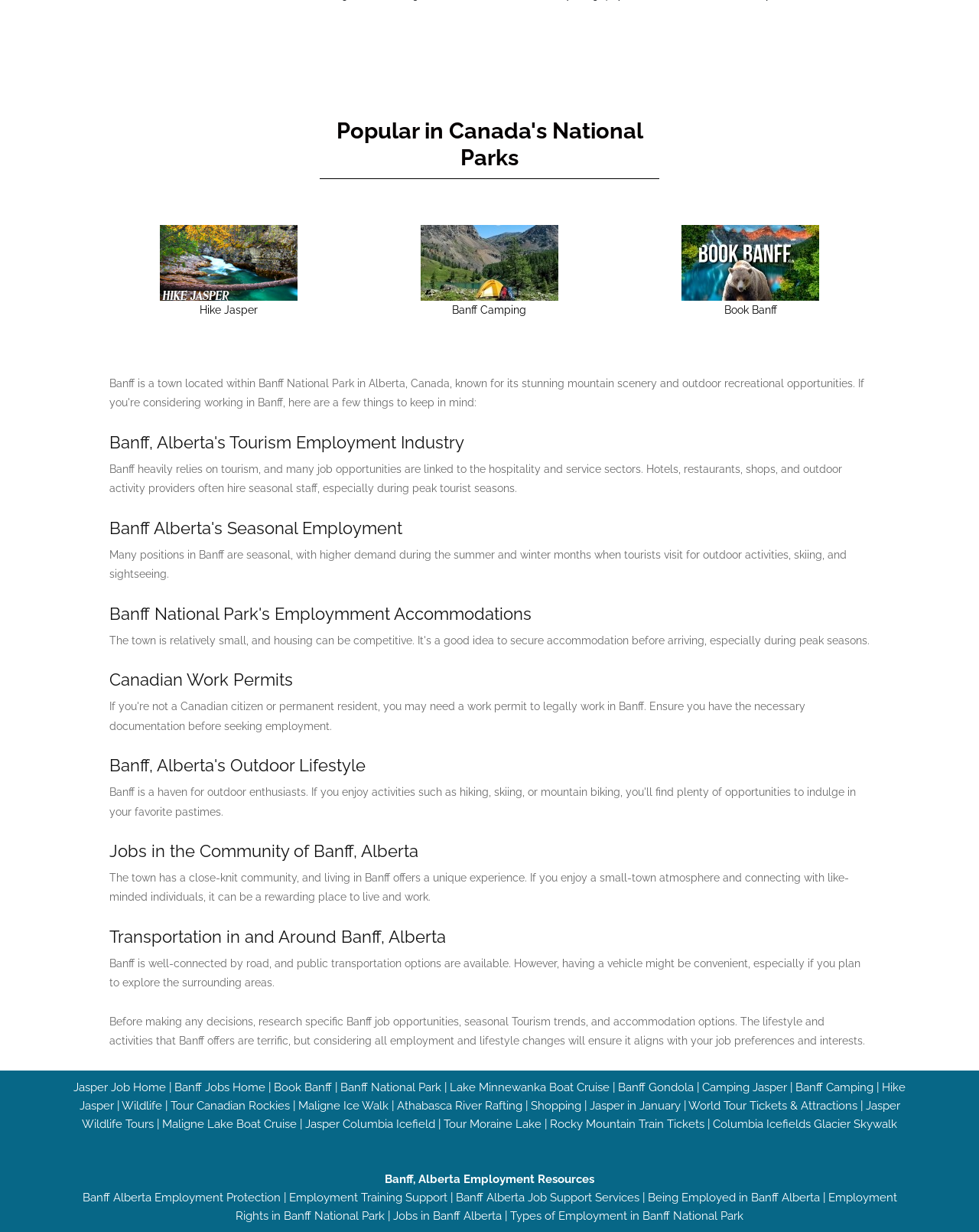Kindly provide the bounding box coordinates of the section you need to click on to fulfill the given instruction: "Click on Hike Jasper".

[0.163, 0.207, 0.304, 0.256]